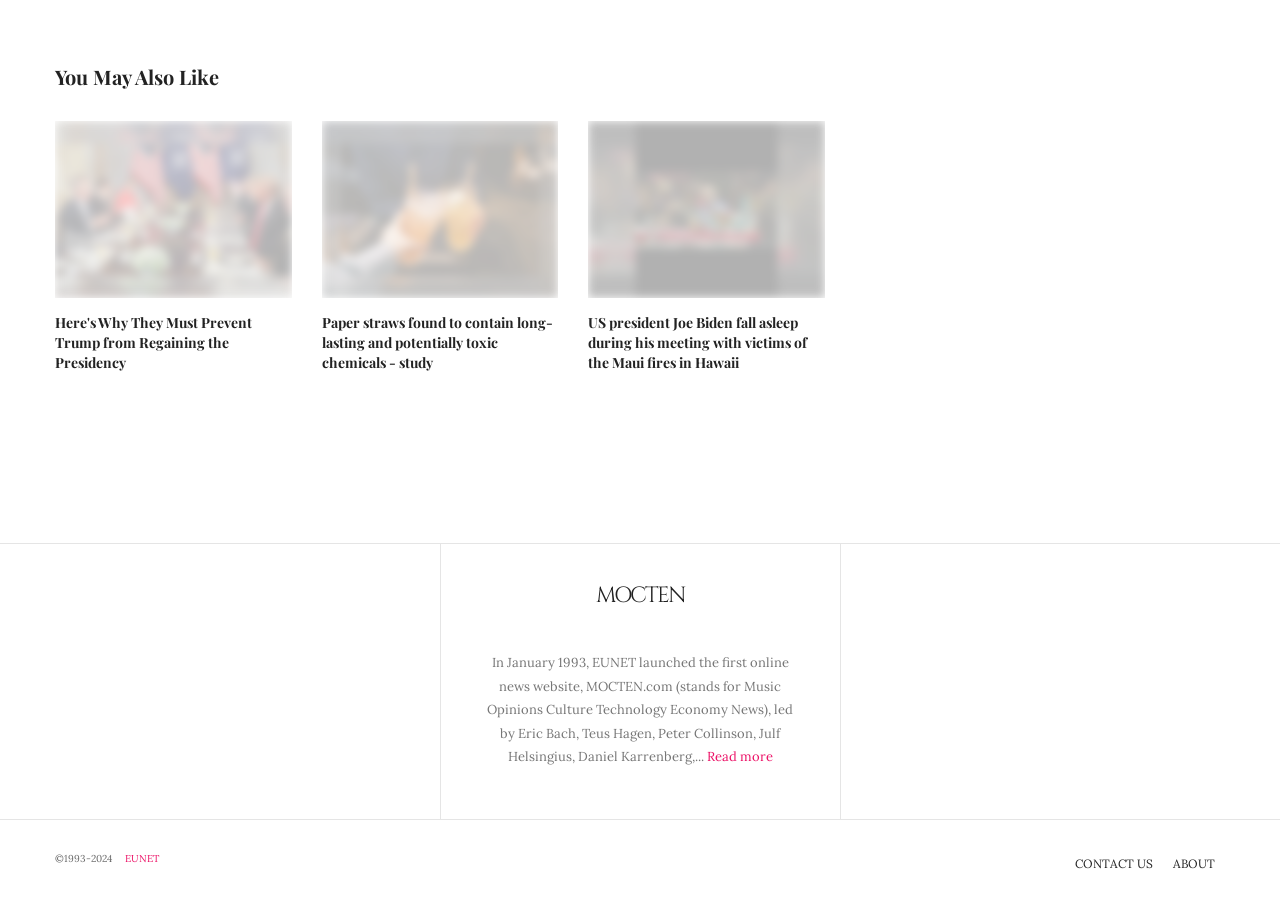Given the webpage screenshot, identify the bounding box of the UI element that matches this description: "About".

[0.916, 0.94, 0.949, 0.961]